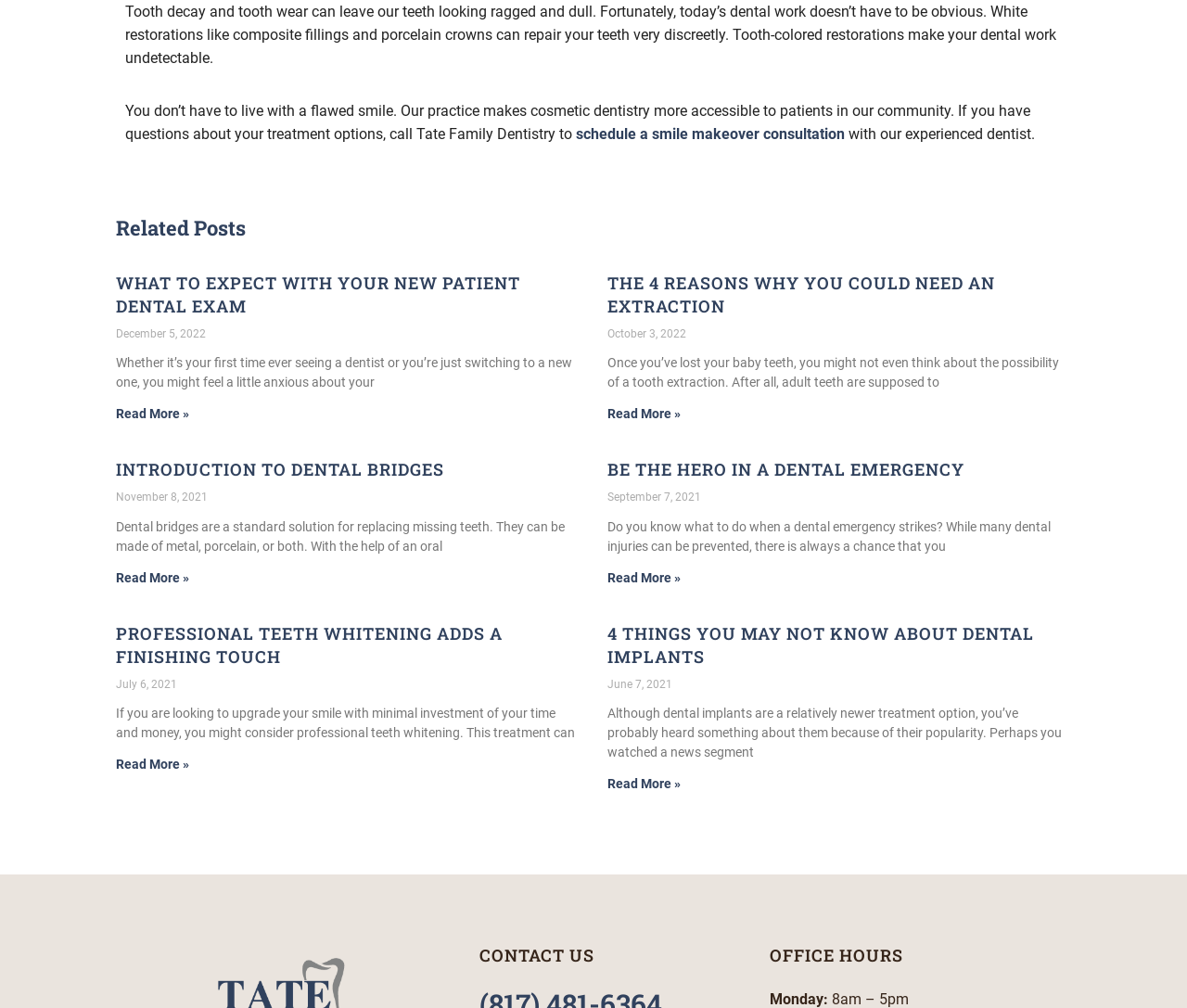How many articles are listed under 'Related Posts'?
Use the image to answer the question with a single word or phrase.

4